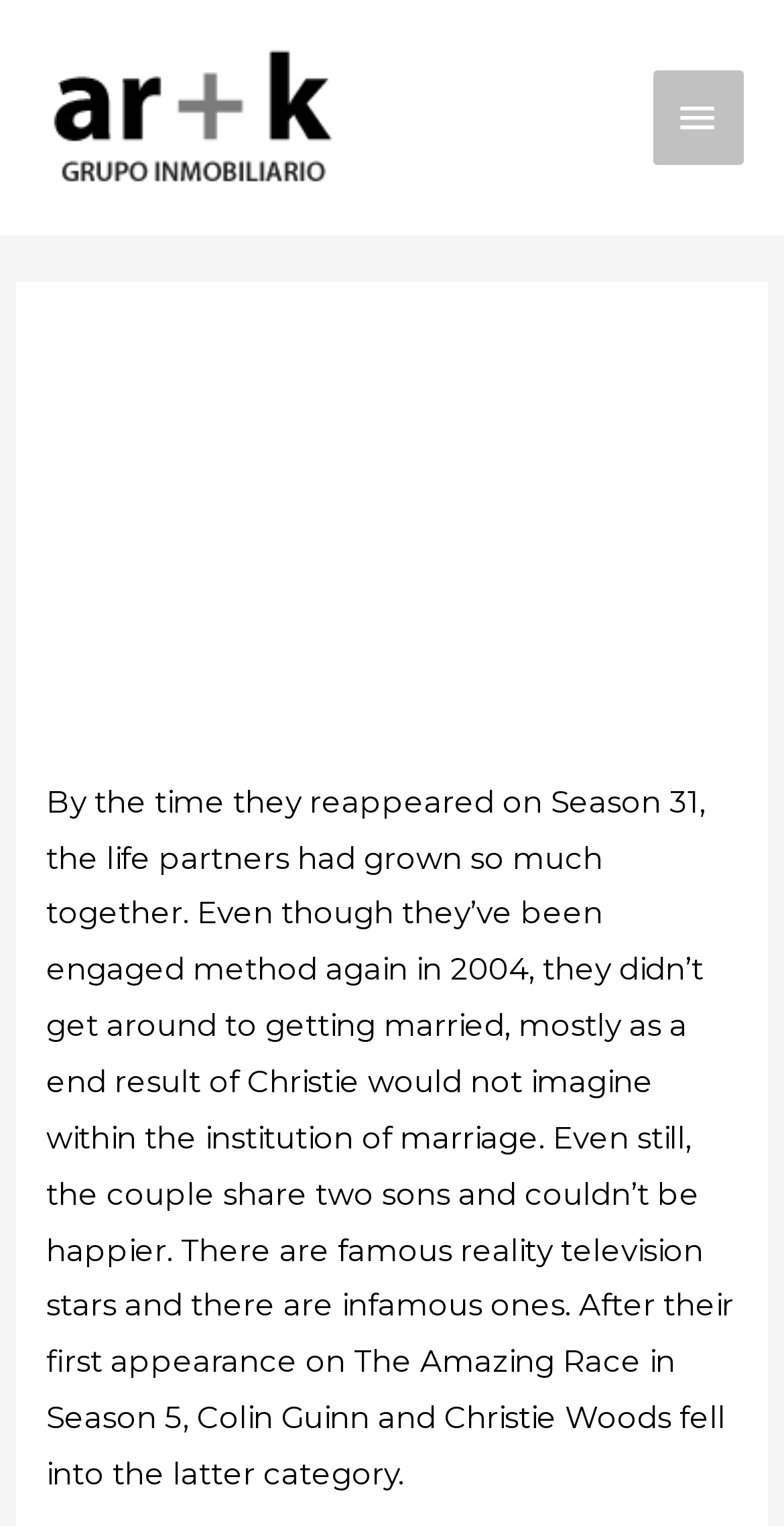What is the name of the reality TV show mentioned?
Answer the question with a single word or phrase derived from the image.

The Amazing Race